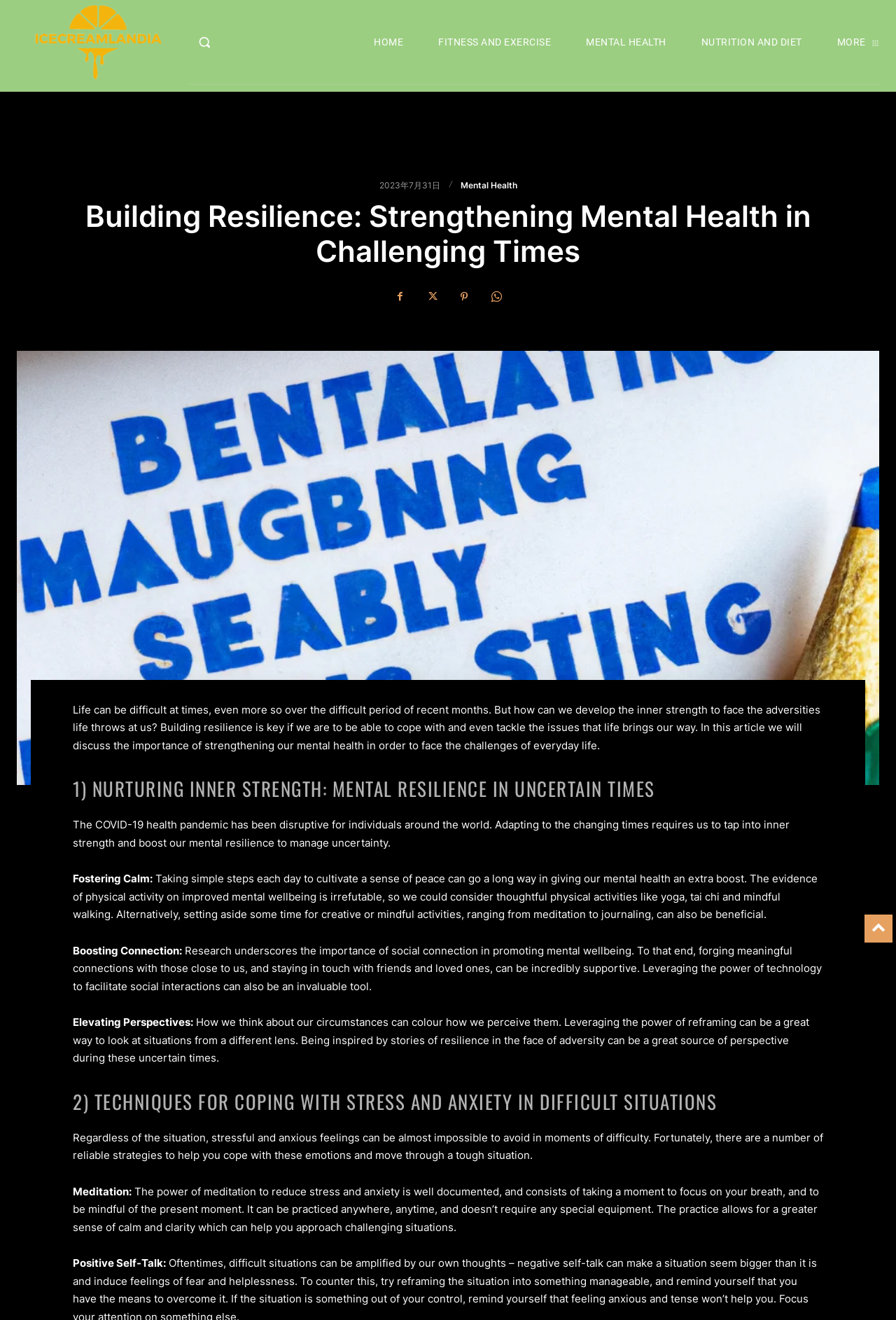What is the main heading of this webpage? Please extract and provide it.

Building Resilience: Strengthening Mental Health in Challenging Times